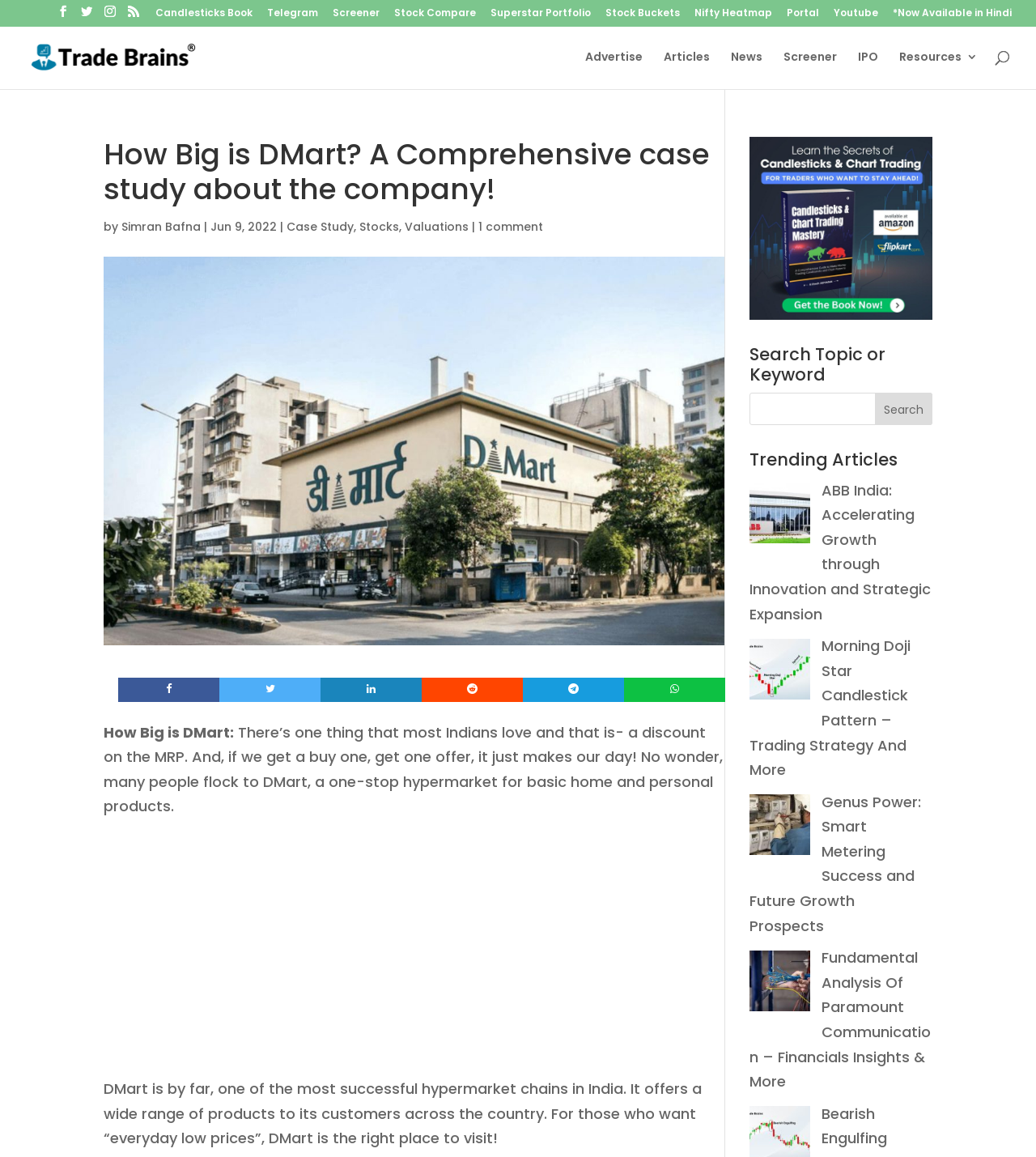Please locate the bounding box coordinates of the element that should be clicked to complete the given instruction: "Read the article about DMart".

[0.1, 0.624, 0.698, 0.706]